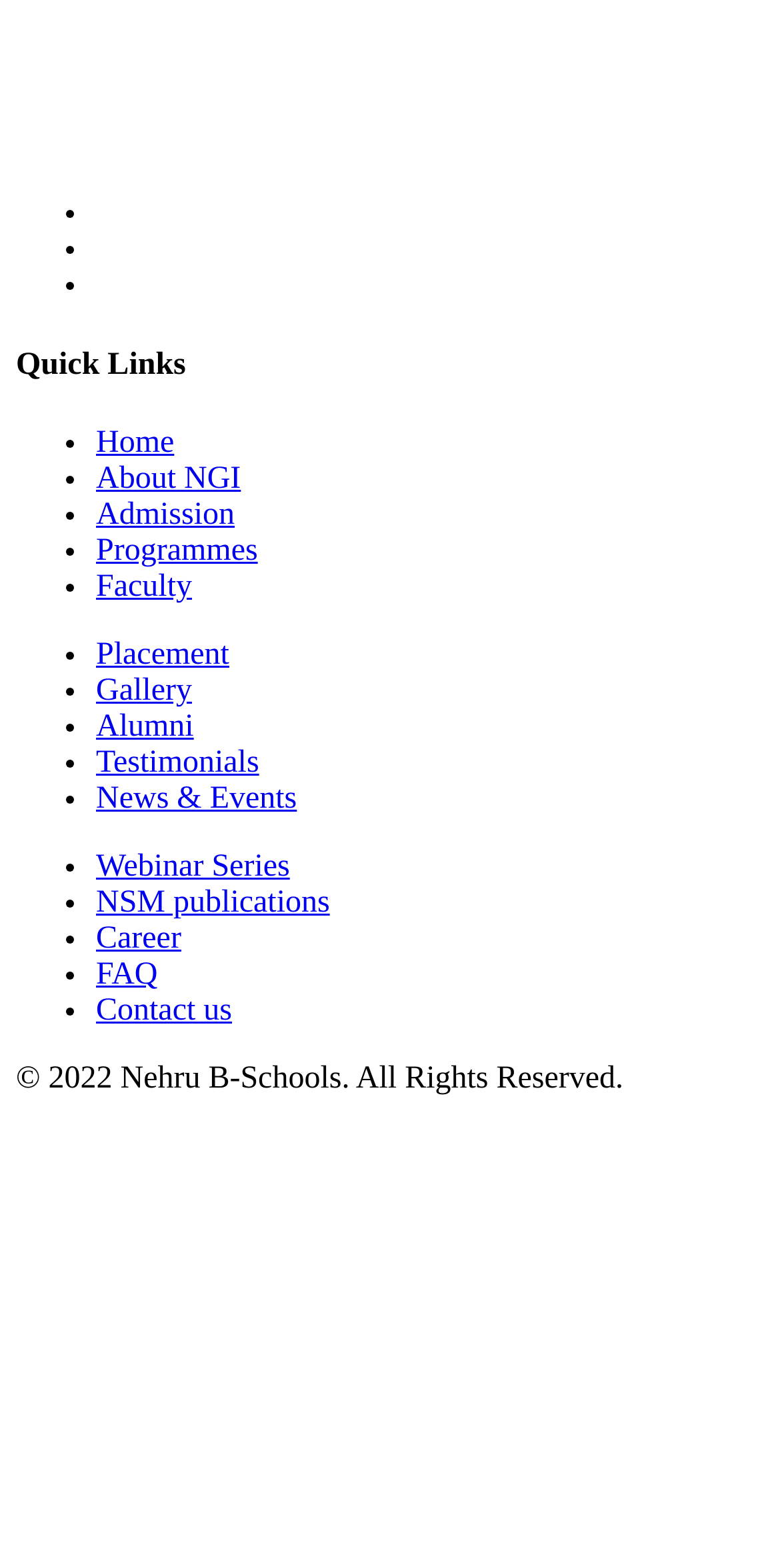Please answer the following question as detailed as possible based on the image: 
What is the copyright information at the bottom of the webpage?

The copyright information at the bottom of the webpage is '© 2022 Nehru B-Schools. All Rights Reserved.' which is a static text element located at the bottom of the webpage with a bounding box coordinate of [0.021, 0.677, 0.799, 0.699].